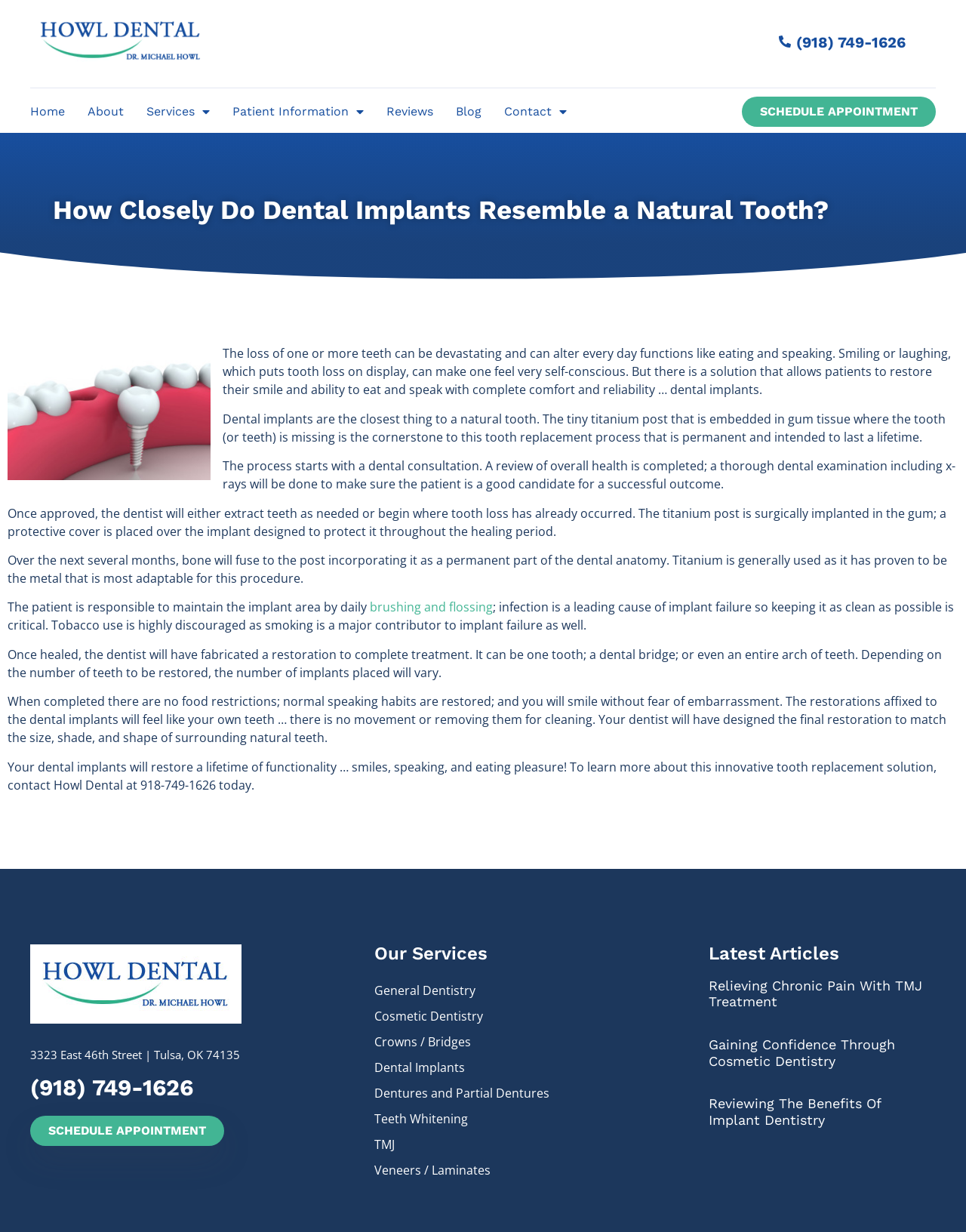Please specify the bounding box coordinates of the region to click in order to perform the following instruction: "Click the 'SCHEDULE APPOINTMENT' button".

[0.768, 0.079, 0.969, 0.103]